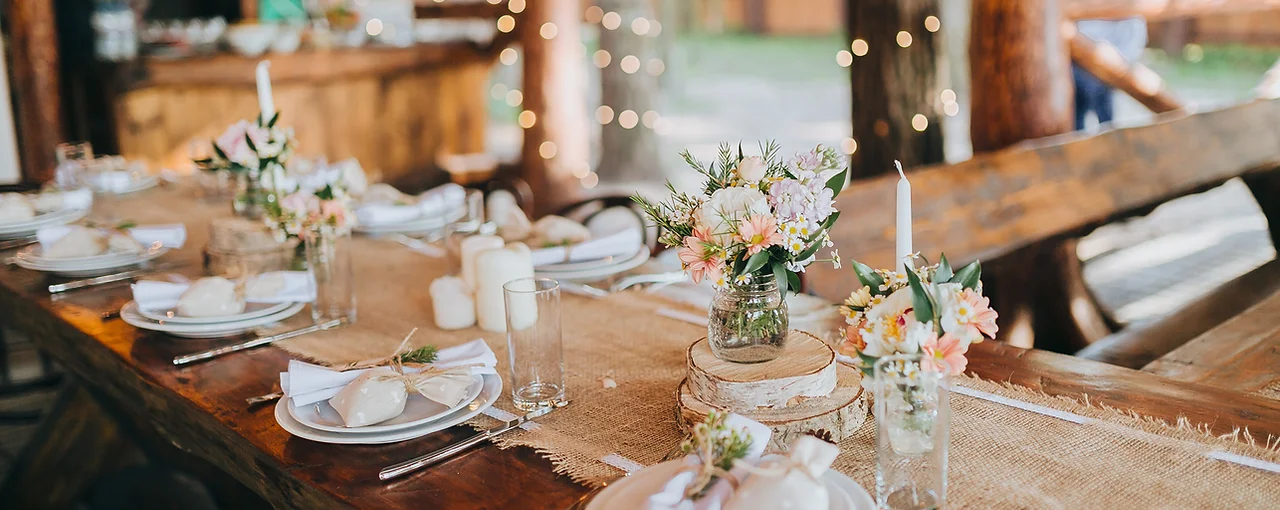What is the purpose of the floral arrangements on the table?
Please provide a single word or phrase answer based on the image.

Add natural beauty